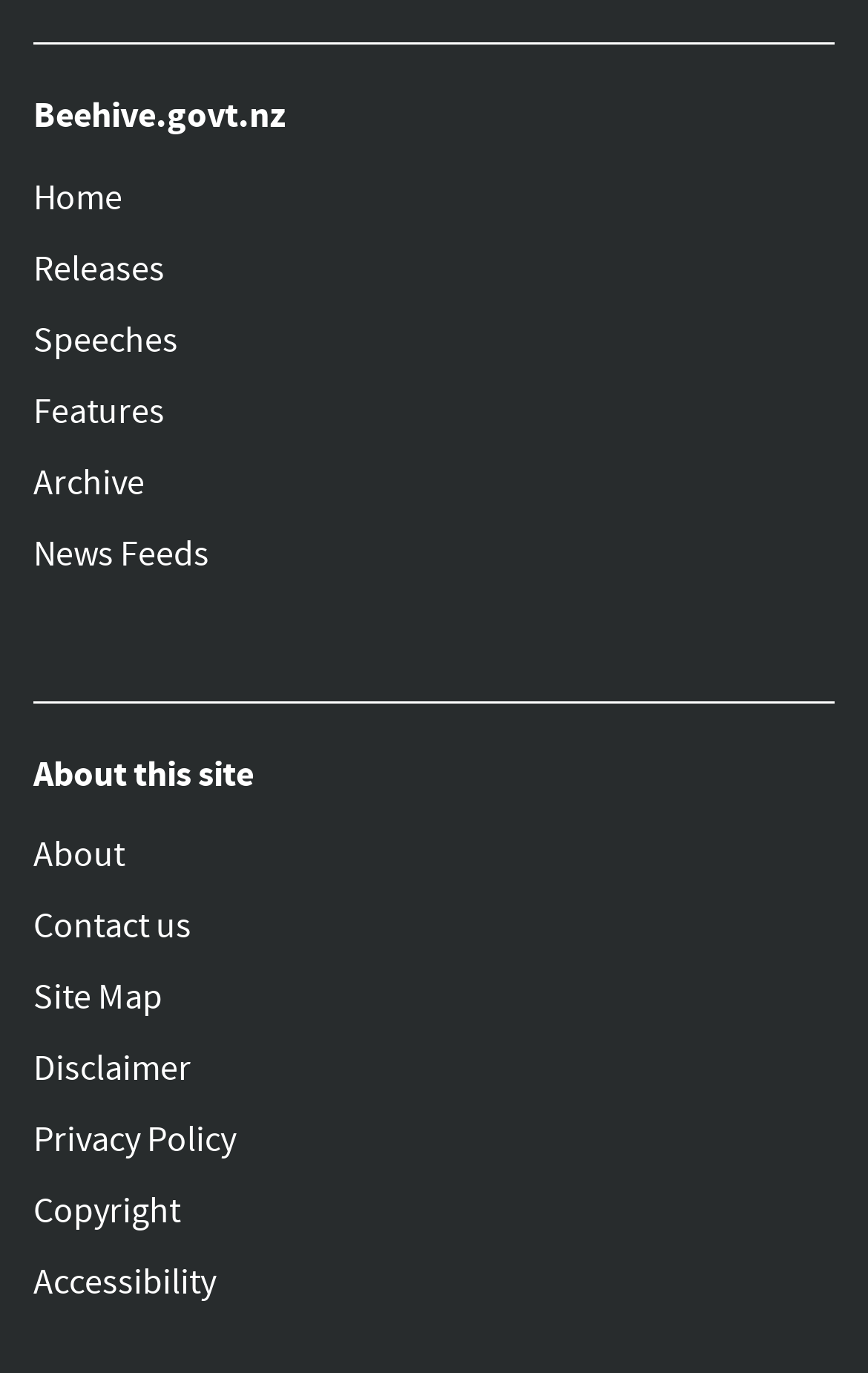Find the bounding box coordinates of the clickable area required to complete the following action: "go to home page".

[0.038, 0.118, 0.962, 0.169]